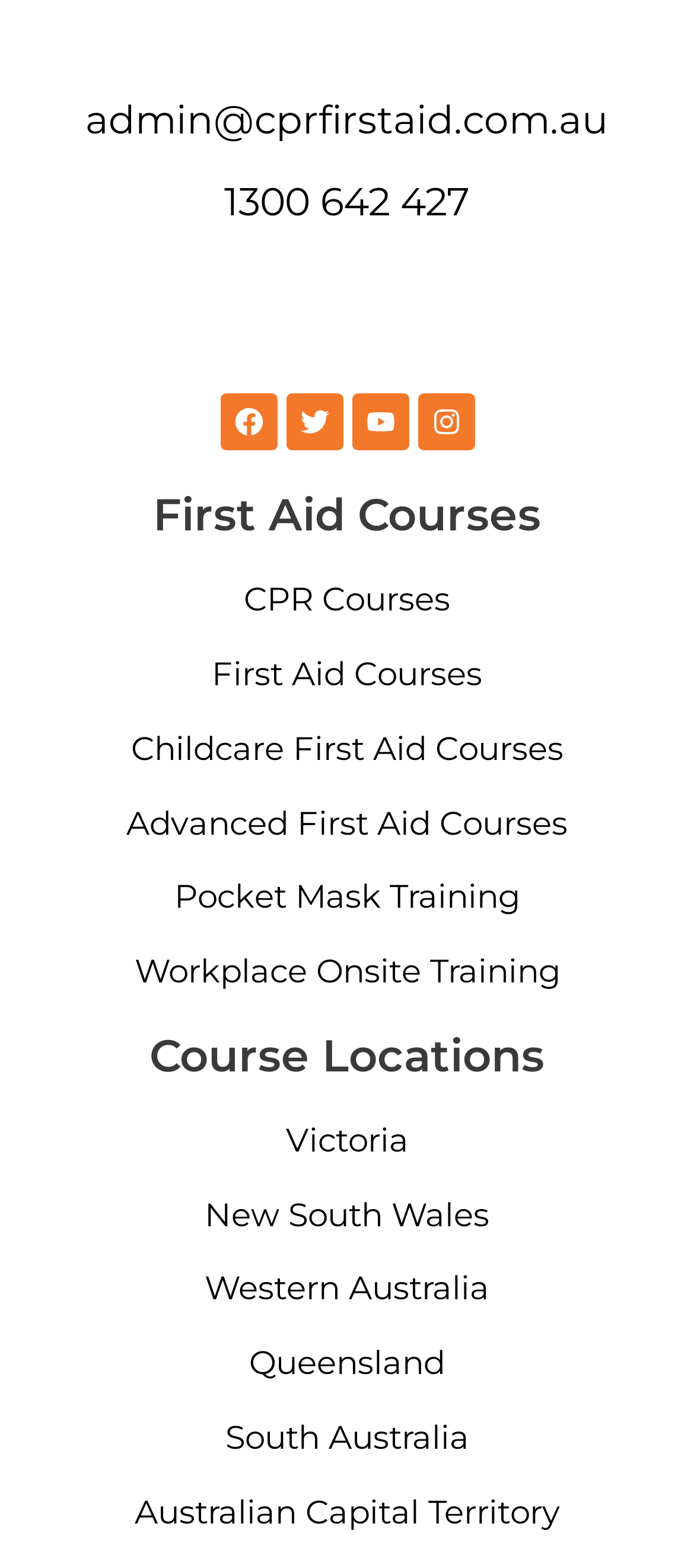Find the bounding box coordinates for the element that must be clicked to complete the instruction: "Contact admin via email". The coordinates should be four float numbers between 0 and 1, indicated as [left, top, right, bottom].

[0.026, 0.061, 0.877, 0.091]